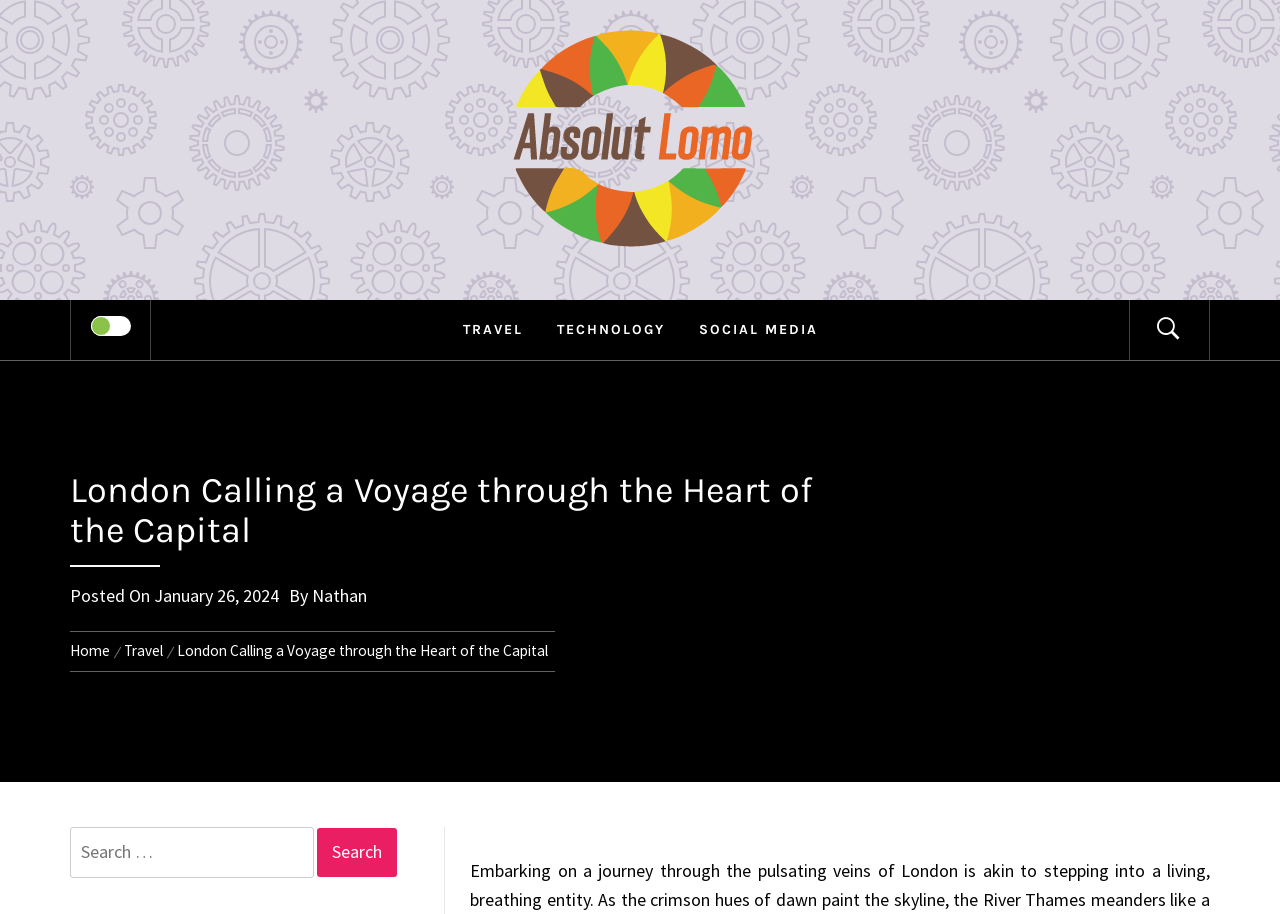What is the name of the author of the article?
Using the visual information, answer the question in a single word or phrase.

Nathan